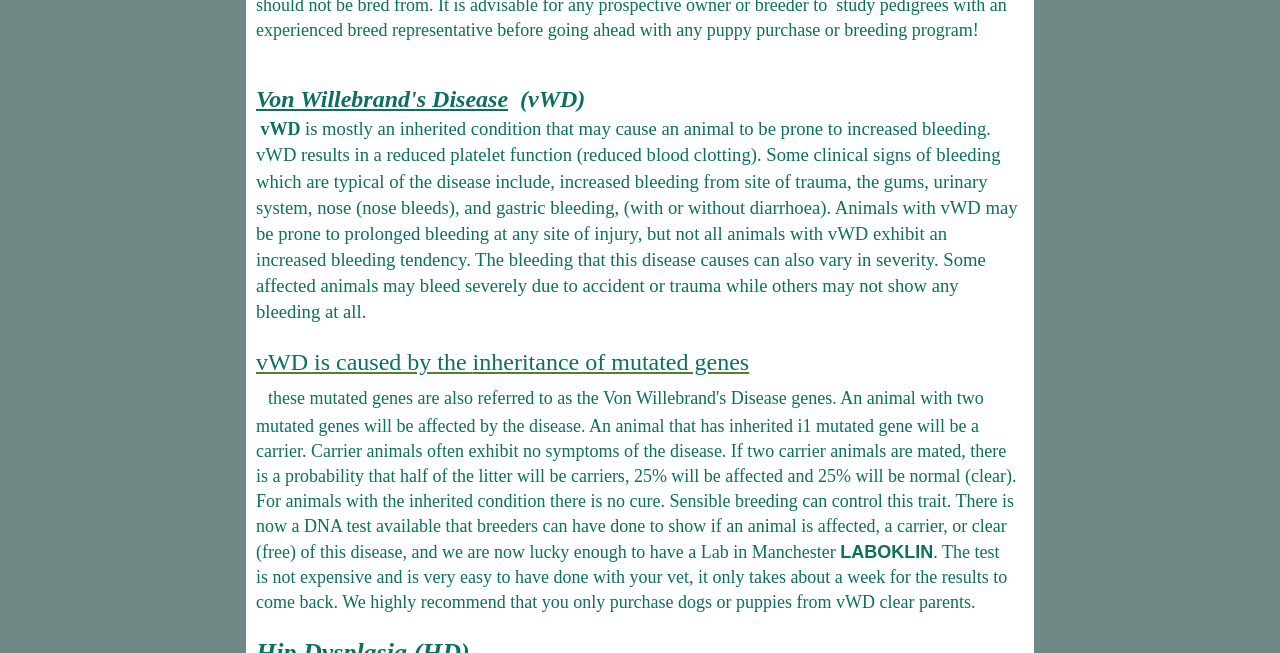Using the information from the screenshot, answer the following question thoroughly:
How long does it take to get the results of the DNA test?

The text states that it only takes about a week for the results of the DNA test to come back, which is a relatively quick turnaround time.